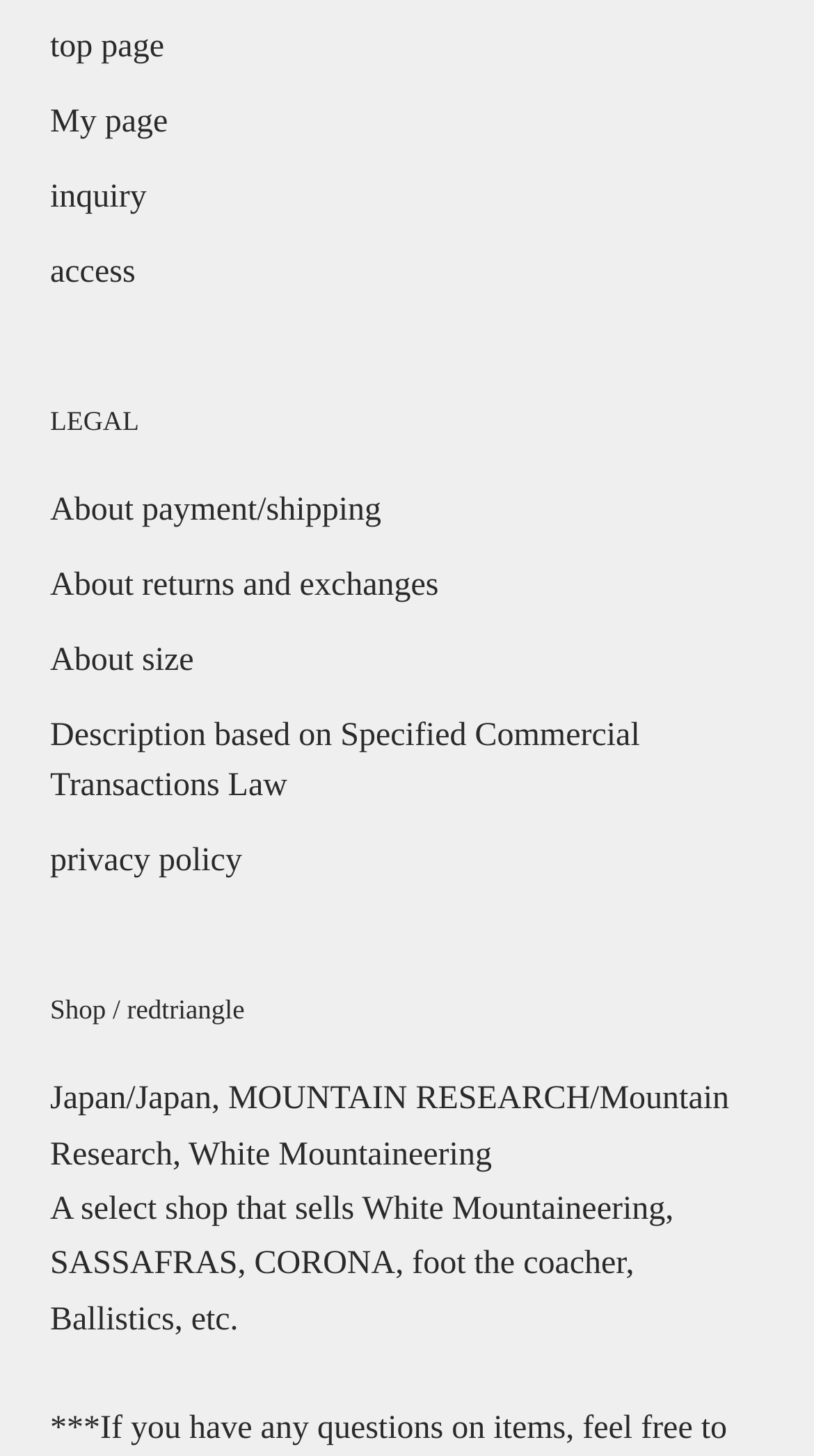Answer the question below with a single word or a brief phrase: 
What is the country mentioned in the StaticText?

Japan